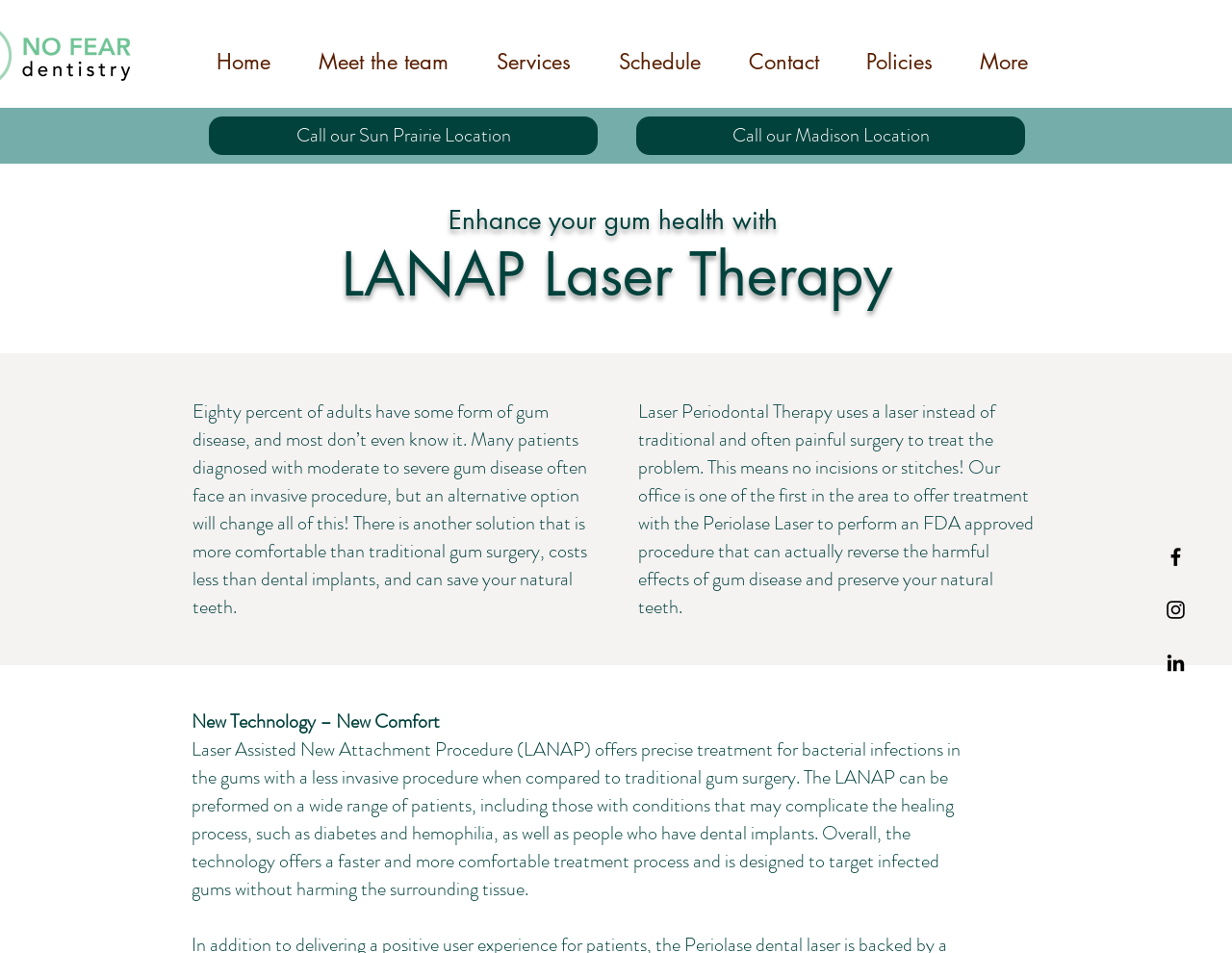Given the element description aria-label="Black Instagram Icon", predict the bounding box coordinates for the UI element in the webpage screenshot. The format should be (top-left x, top-left y, bottom-right x, bottom-right y), and the values should be between 0 and 1.

[0.945, 0.627, 0.964, 0.652]